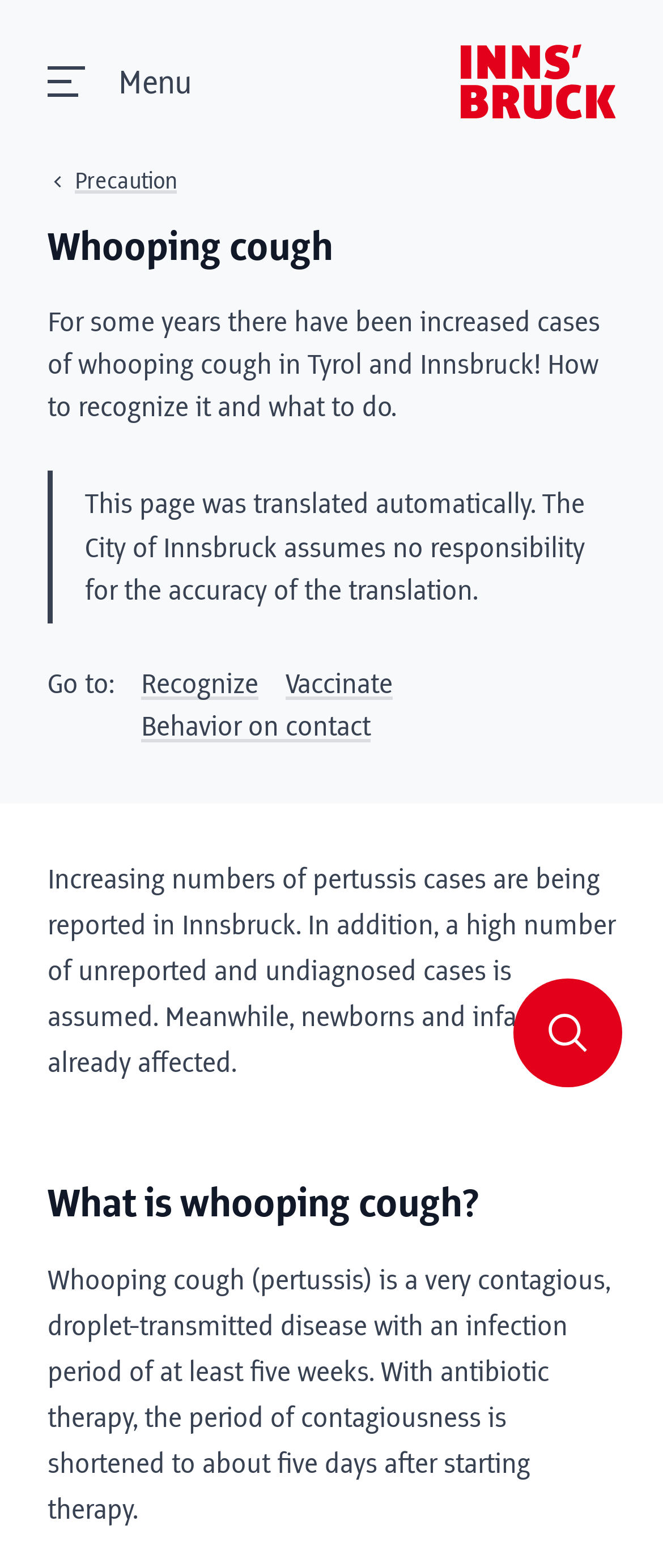Describe every aspect of the webpage comprehensively.

The webpage is about whooping cough, specifically in the context of the city of Innsbruck. At the top left, there is a menu button labeled "Menu". On the top right, there is a link with no text, and an image of Innsbruck with a link to the city's page. Below the image, there is a navigation section with breadcrumbs, including a link to "Precaution".

The main content of the page starts with a heading "Whooping cough" at the top left. Below the heading, there is a paragraph of text explaining the increase in whooping cough cases in Tyrol and Innsbruck, and what to do about it. 

Following this, there is a note section with a disclaimer about the automatic translation of the page. Below the note, there are three links: "Recognize", "Vaccinate", and "Behavior on contact", which are likely related to whooping cough.

Further down, there is a section of text discussing the increasing numbers of pertussis cases in Innsbruck, and how newborns and infants are affected. This is followed by a heading "What is whooping cough?" and a paragraph of text explaining the disease, its contagiousness, and the effects of antibiotic therapy.